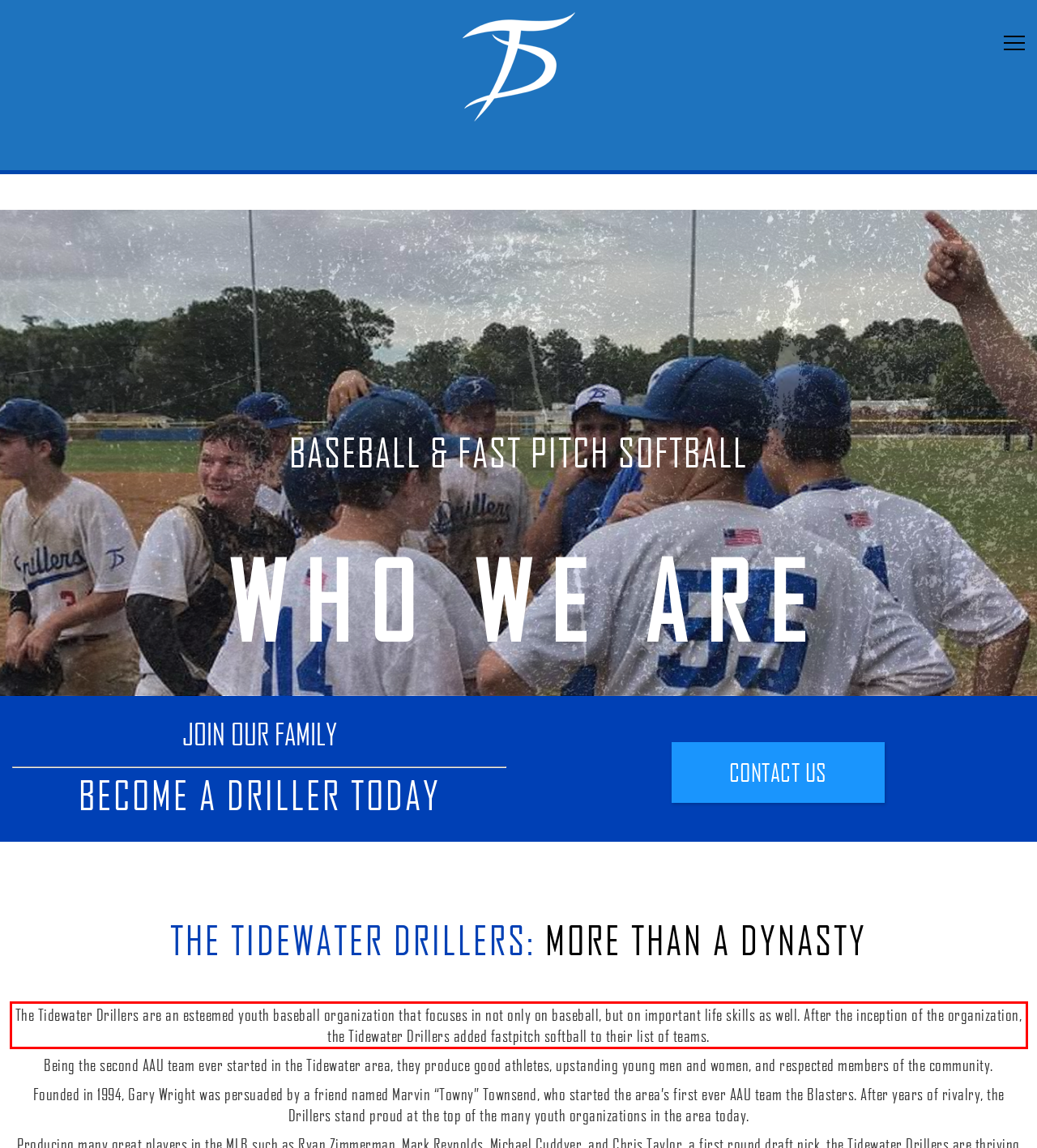Identify and extract the text within the red rectangle in the screenshot of the webpage.

The Tidewater Drillers are an esteemed youth baseball organization that focuses in not only on baseball, but on important life skills as well. After the inception of the organization, the Tidewater Drillers added fastpitch softball to their list of teams.